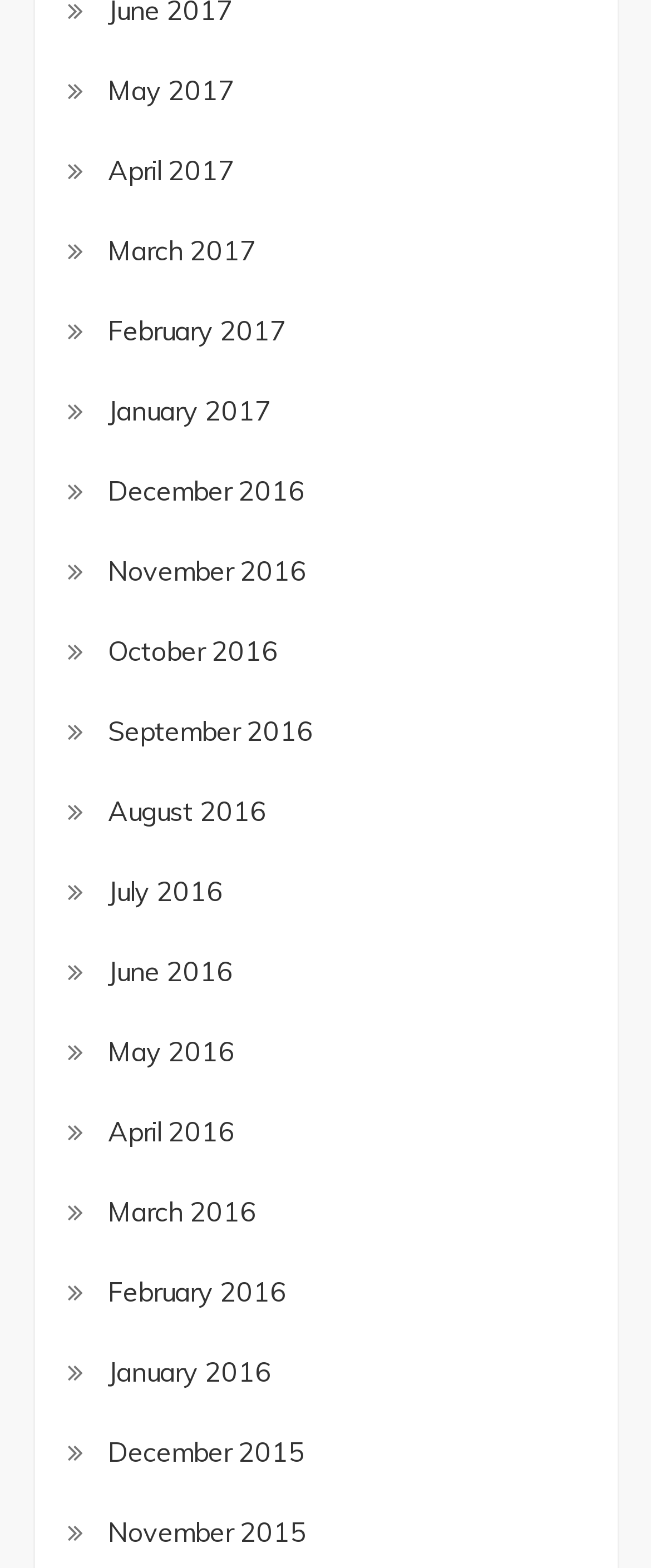Are the links in chronological order?
Please craft a detailed and exhaustive response to the question.

I examined the list of links and found that they are in chronological order, with the most recent month at the top and the earliest month at the bottom.